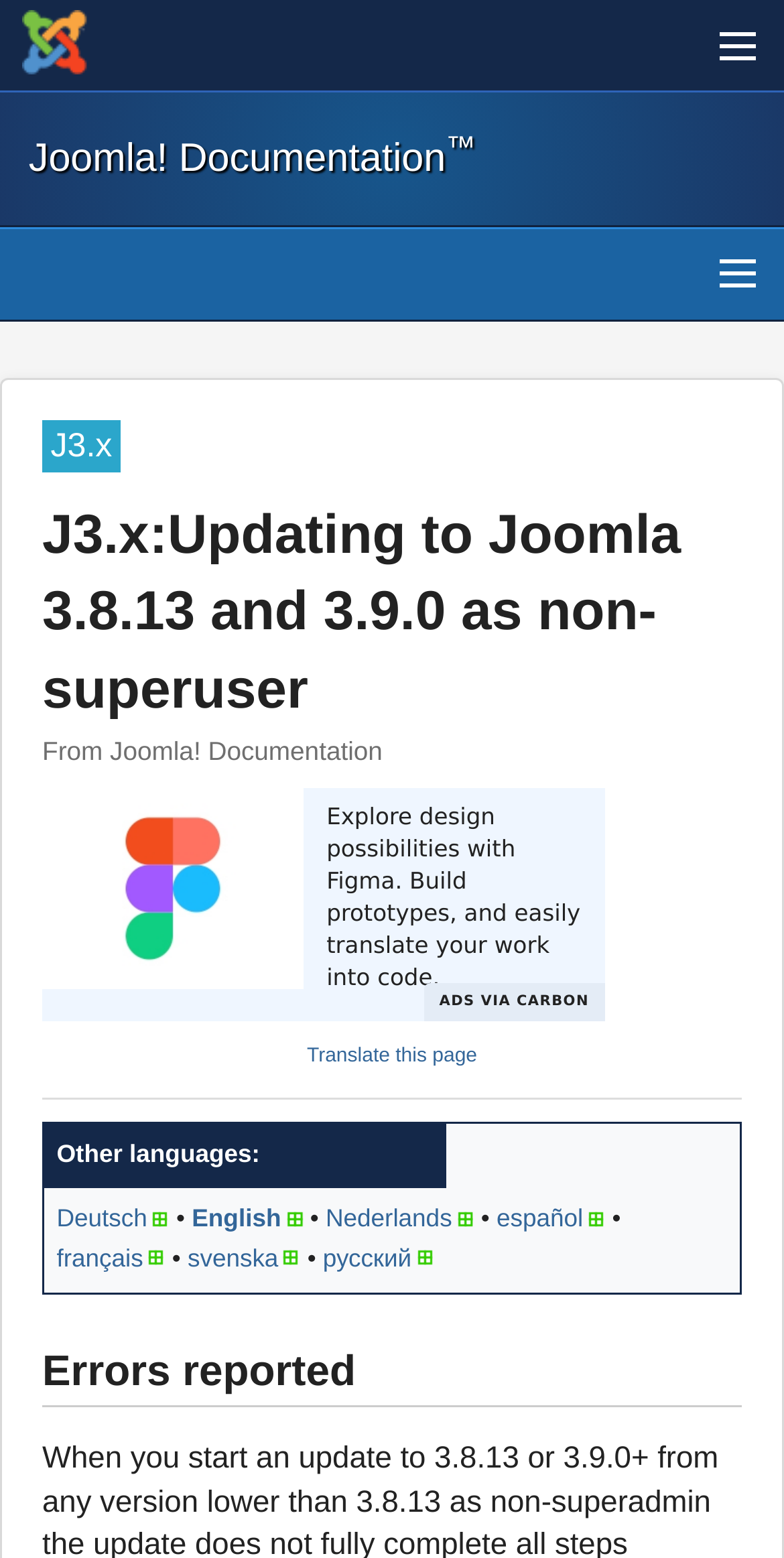What is the topic of the current page?
Examine the webpage screenshot and provide an in-depth answer to the question.

The topic of the current page can be found in the main heading of the webpage, which says 'J3.x:Updating to Joomla 3.8.13 and 3.9.0 as non-superuser'.